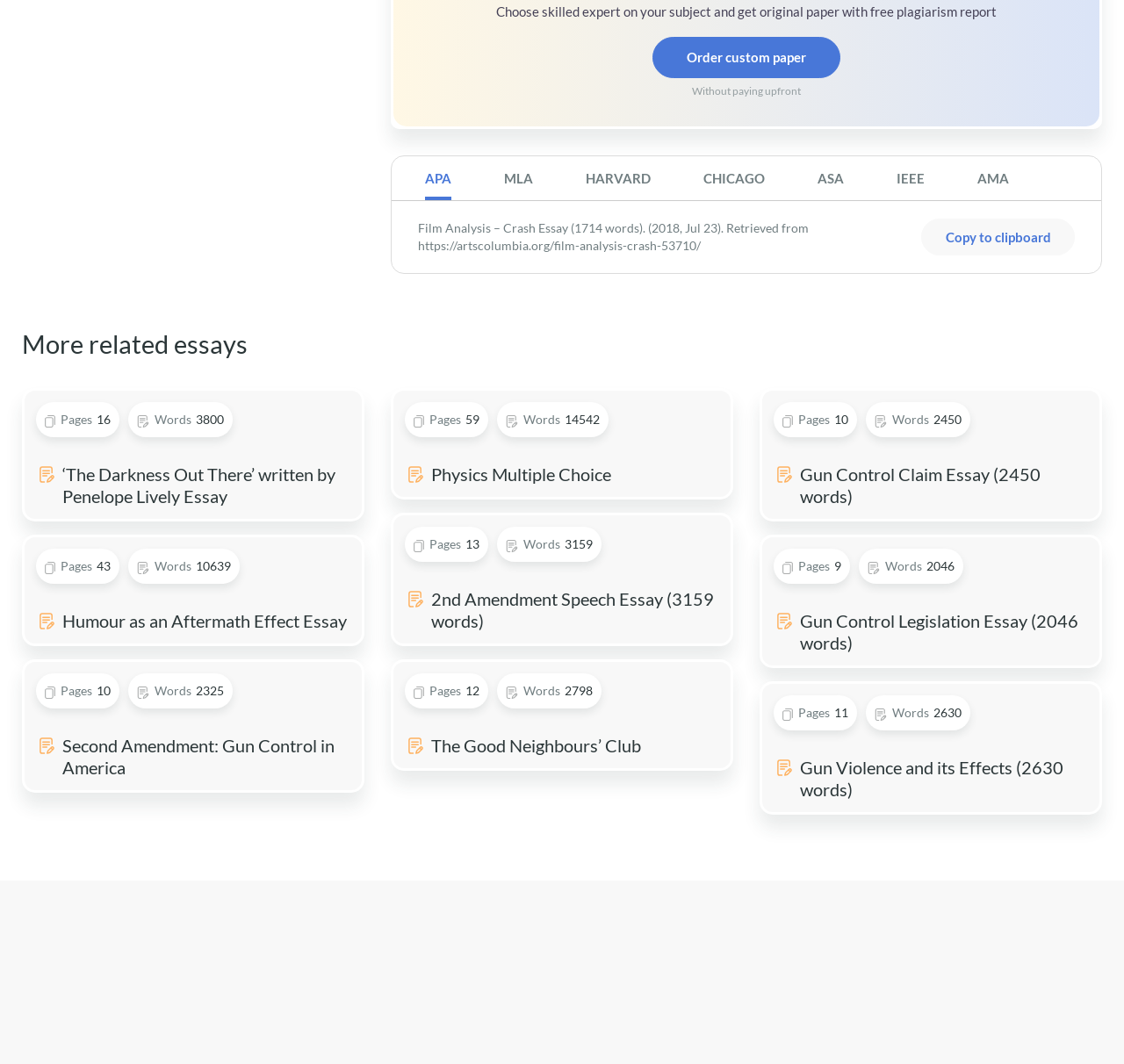Please locate the bounding box coordinates of the element's region that needs to be clicked to follow the instruction: "Order a custom paper". The bounding box coordinates should be provided as four float numbers between 0 and 1, i.e., [left, top, right, bottom].

[0.611, 0.047, 0.717, 0.061]